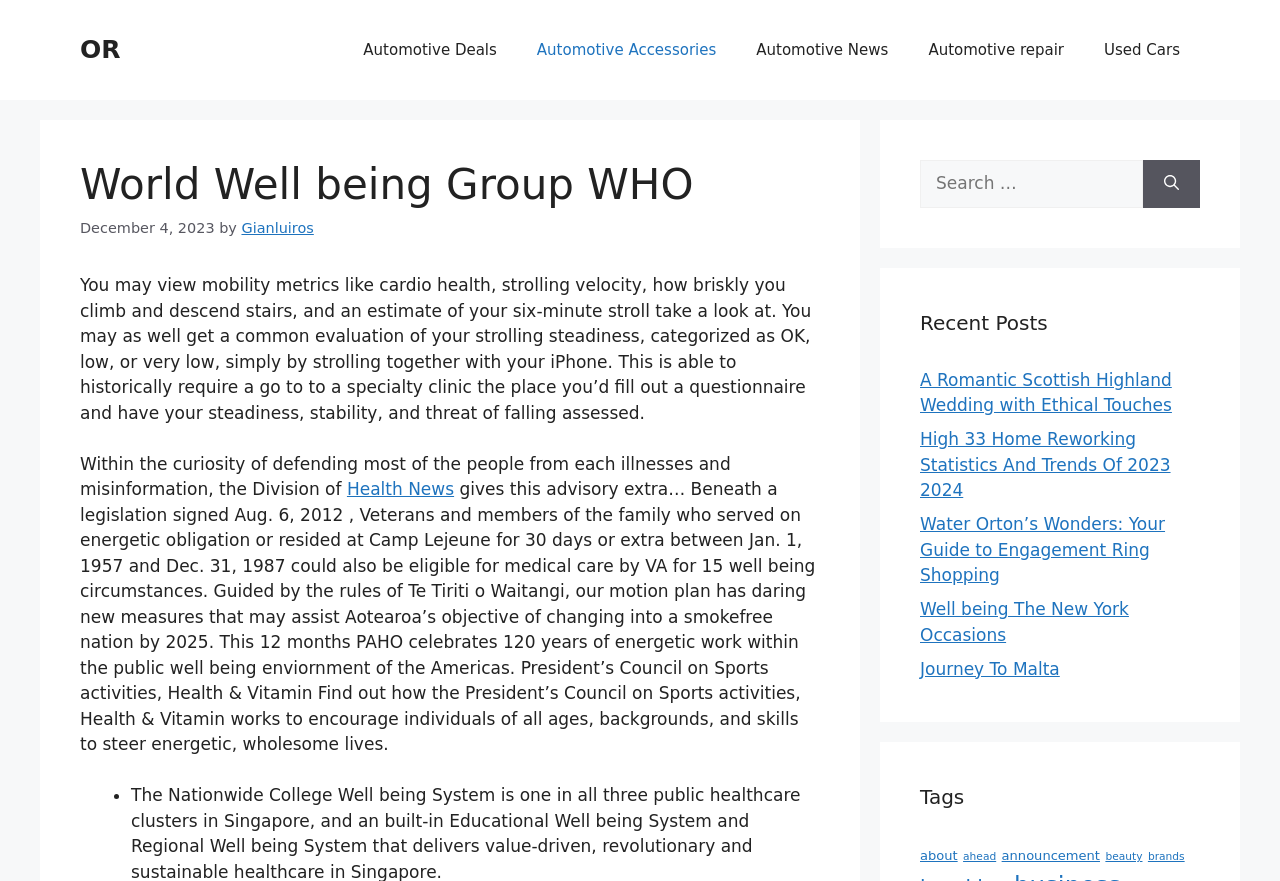Please predict the bounding box coordinates of the element's region where a click is necessary to complete the following instruction: "Search for something". The coordinates should be represented by four float numbers between 0 and 1, i.e., [left, top, right, bottom].

[0.719, 0.182, 0.893, 0.236]